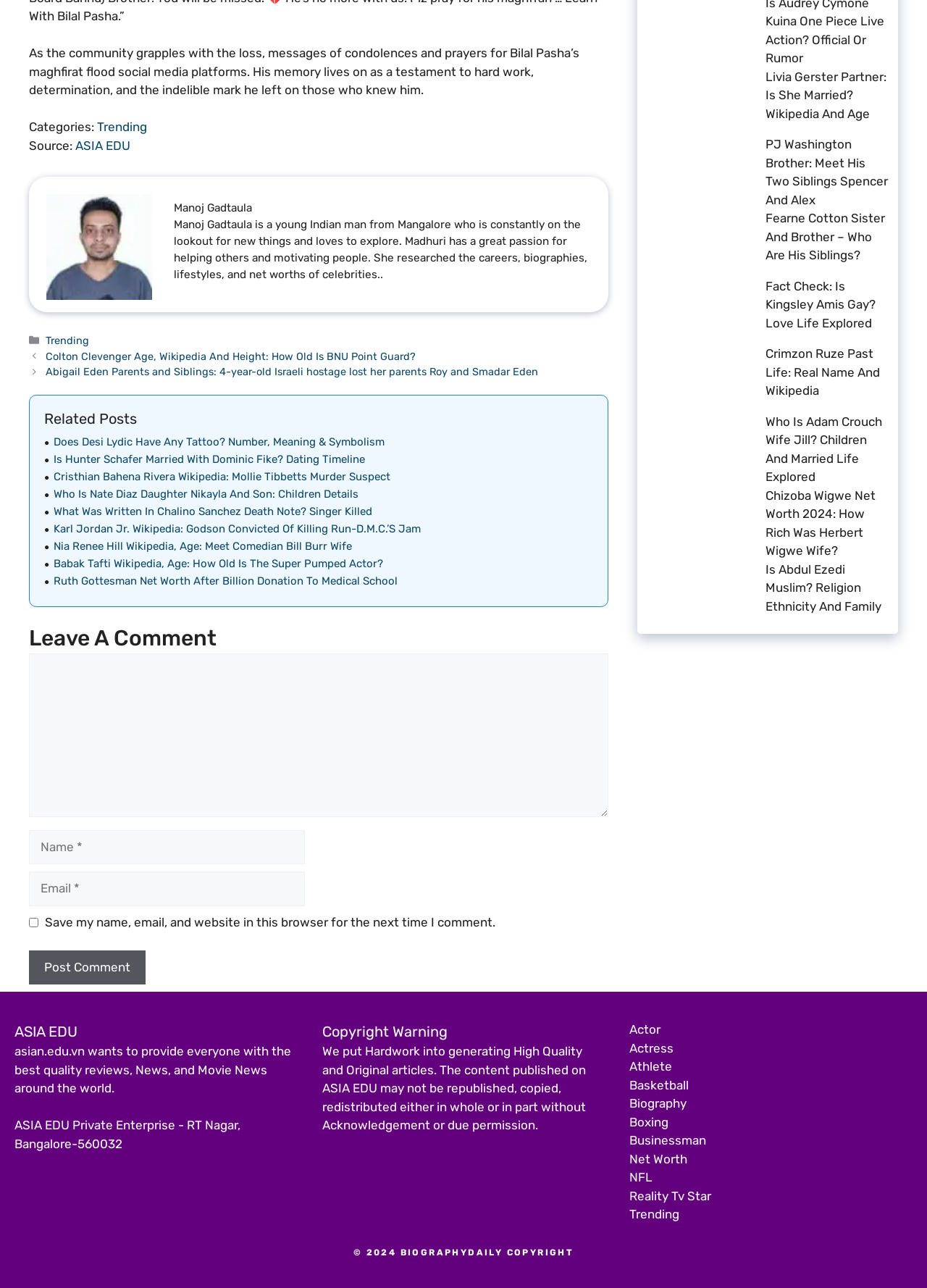Please find the bounding box coordinates of the element that must be clicked to perform the given instruction: "Click on the 'Home' link". The coordinates should be four float numbers from 0 to 1, i.e., [left, top, right, bottom].

None